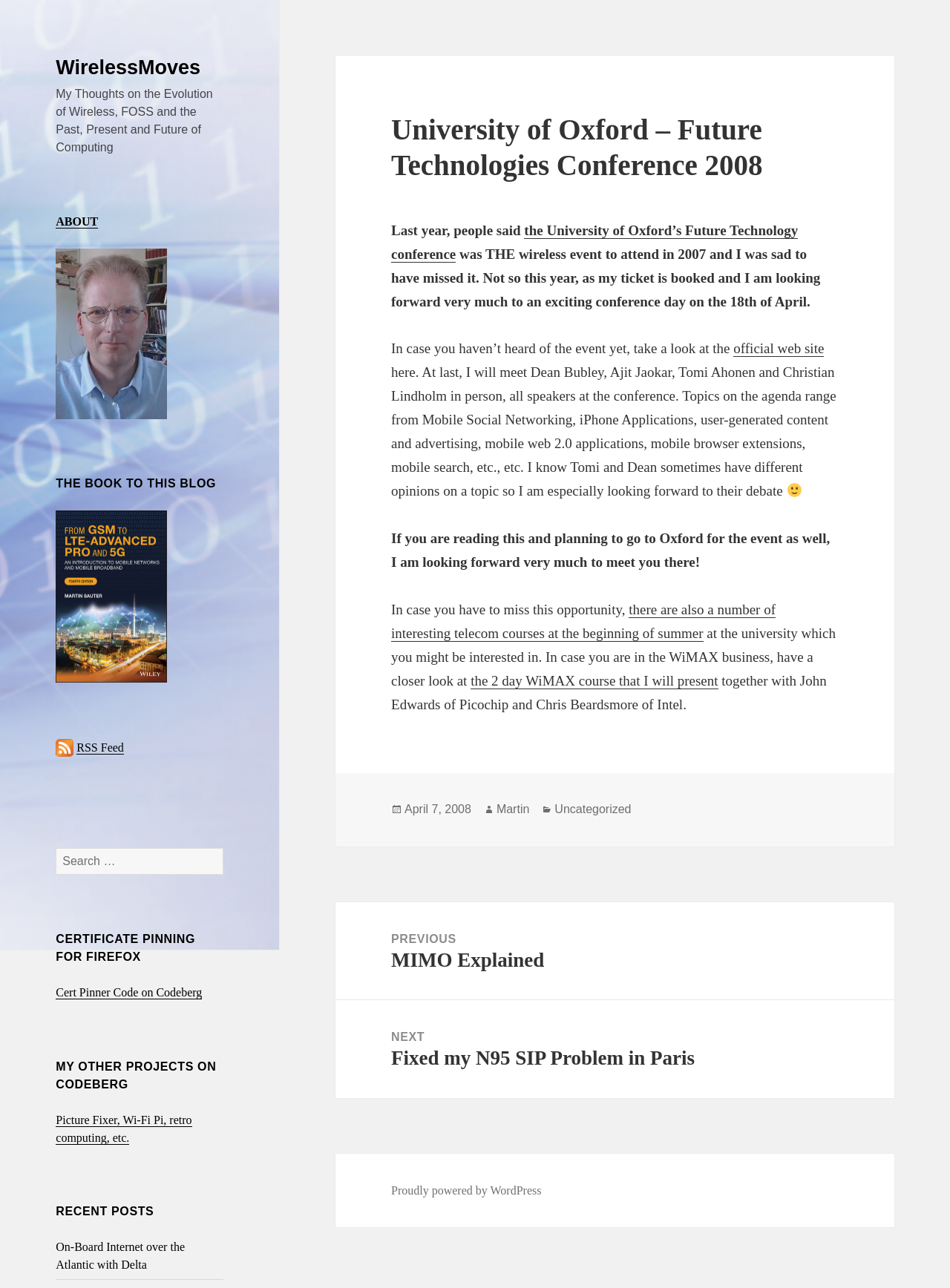Answer this question using a single word or a brief phrase:
What is the author of the blog post?

Martin